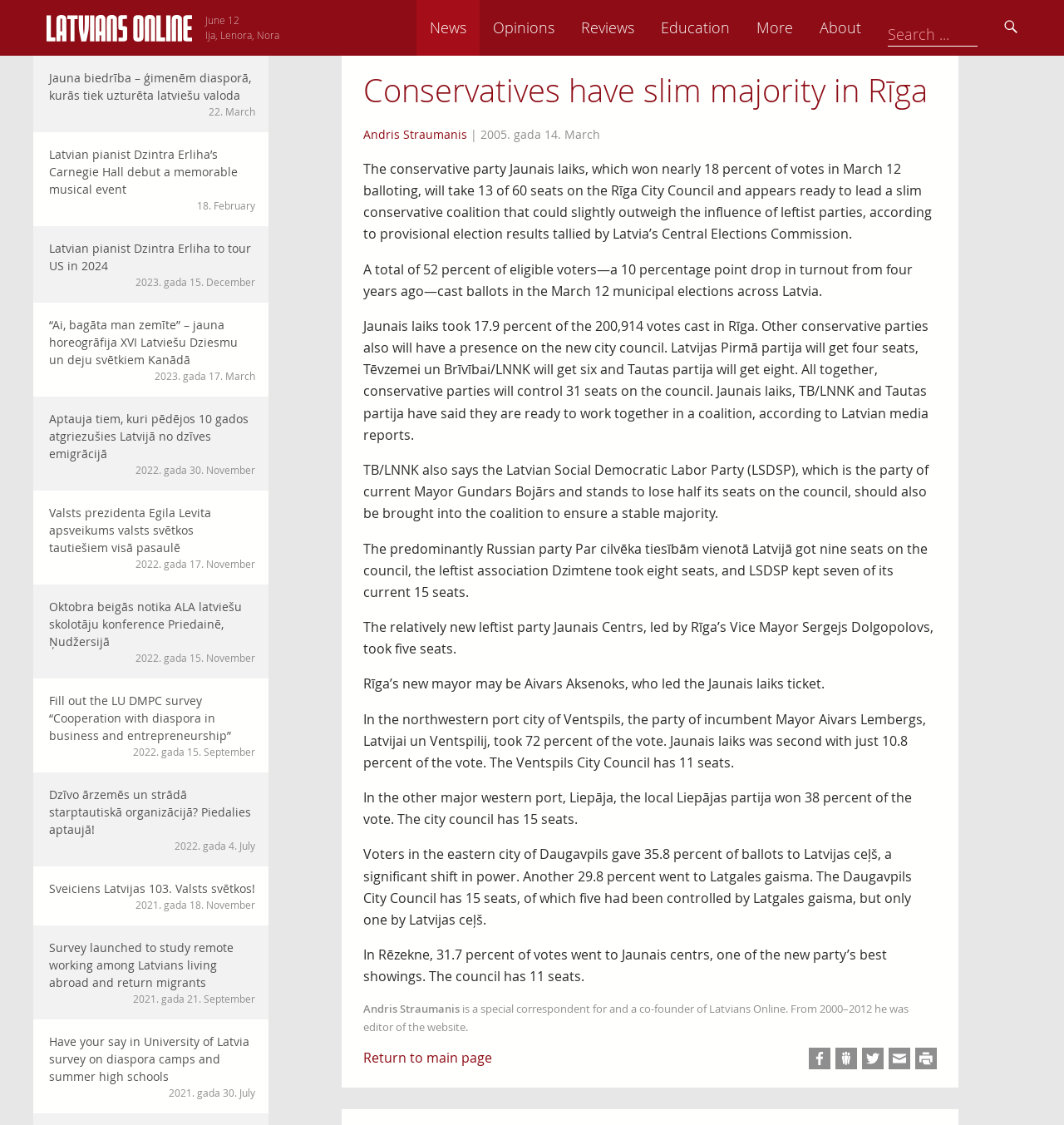Please identify the primary heading on the webpage and return its text.

Latvians Online – Ikkatram latvietim pasaulē.